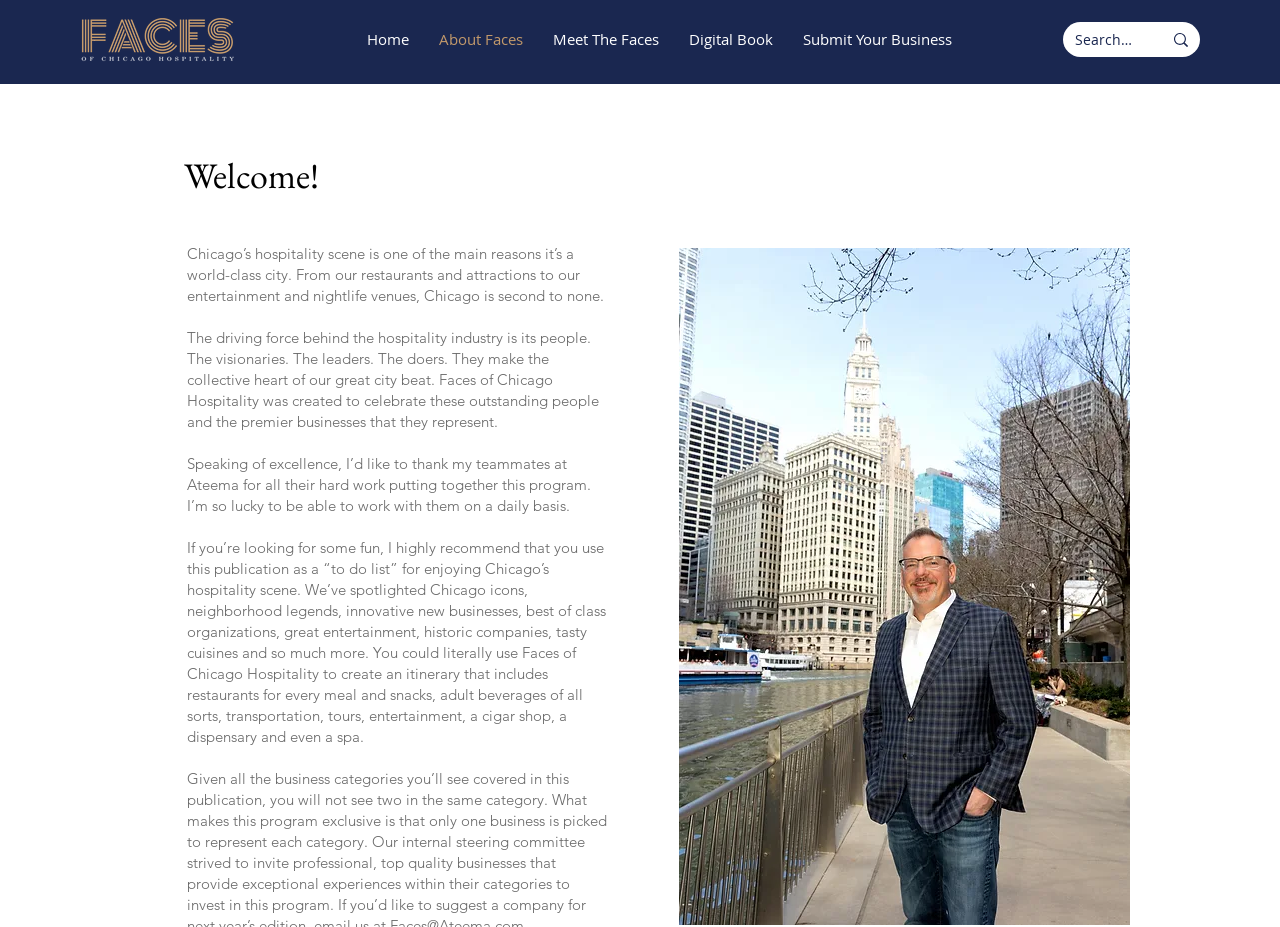Using details from the image, please answer the following question comprehensively:
What is the main topic of this webpage?

Based on the content of the webpage, it appears to be about celebrating the people and businesses in Chicago's hospitality industry. The text mentions Chicago's restaurants, attractions, entertainment, and nightlife venues, and highlights the people behind these businesses.